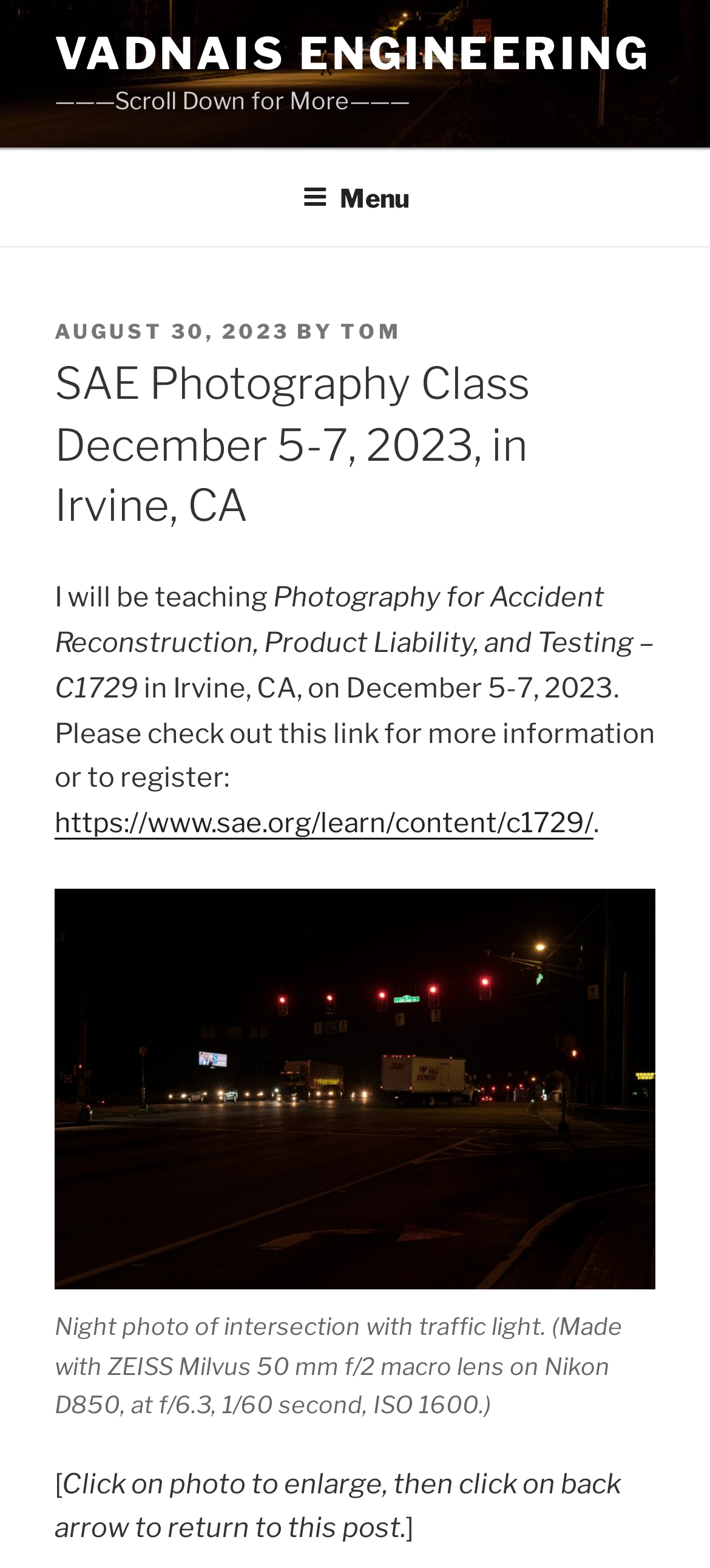Who is teaching the photography class?
Provide a comprehensive and detailed answer to the question.

The answer can be found in the header section of the webpage, where it says 'POSTED ON AUGUST 30, 2023 BY TOM'. This indicates that Tom is the author of the post, and since the post is about a photography class, it can be inferred that Tom is the one teaching the class.